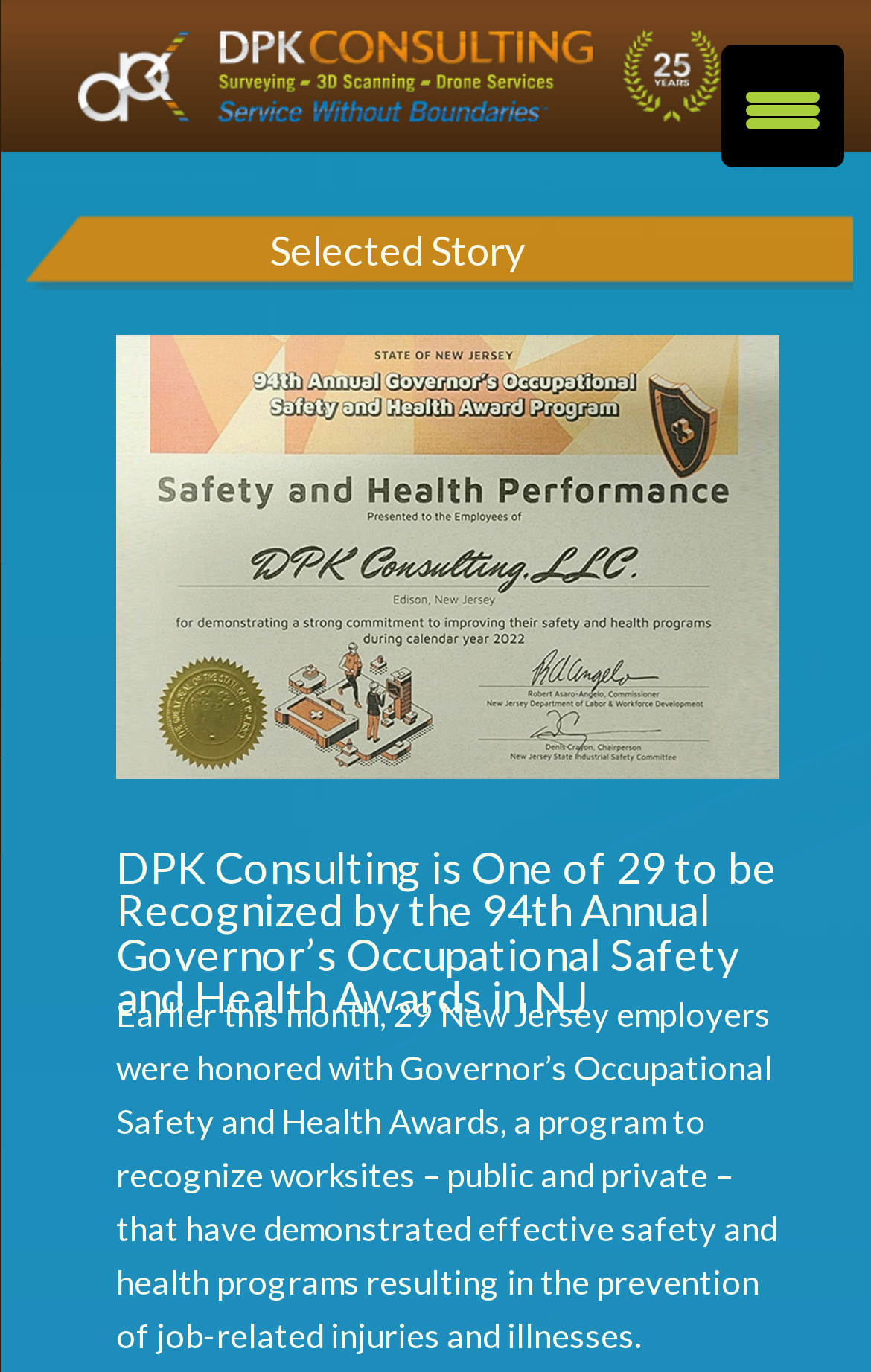Find the bounding box coordinates corresponding to the UI element with the description: "parent_node: Selected Story aria-label="Menu Trigger"". The coordinates should be formatted as [left, top, right, bottom], with values as floats between 0 and 1.

[0.829, 0.033, 0.97, 0.122]